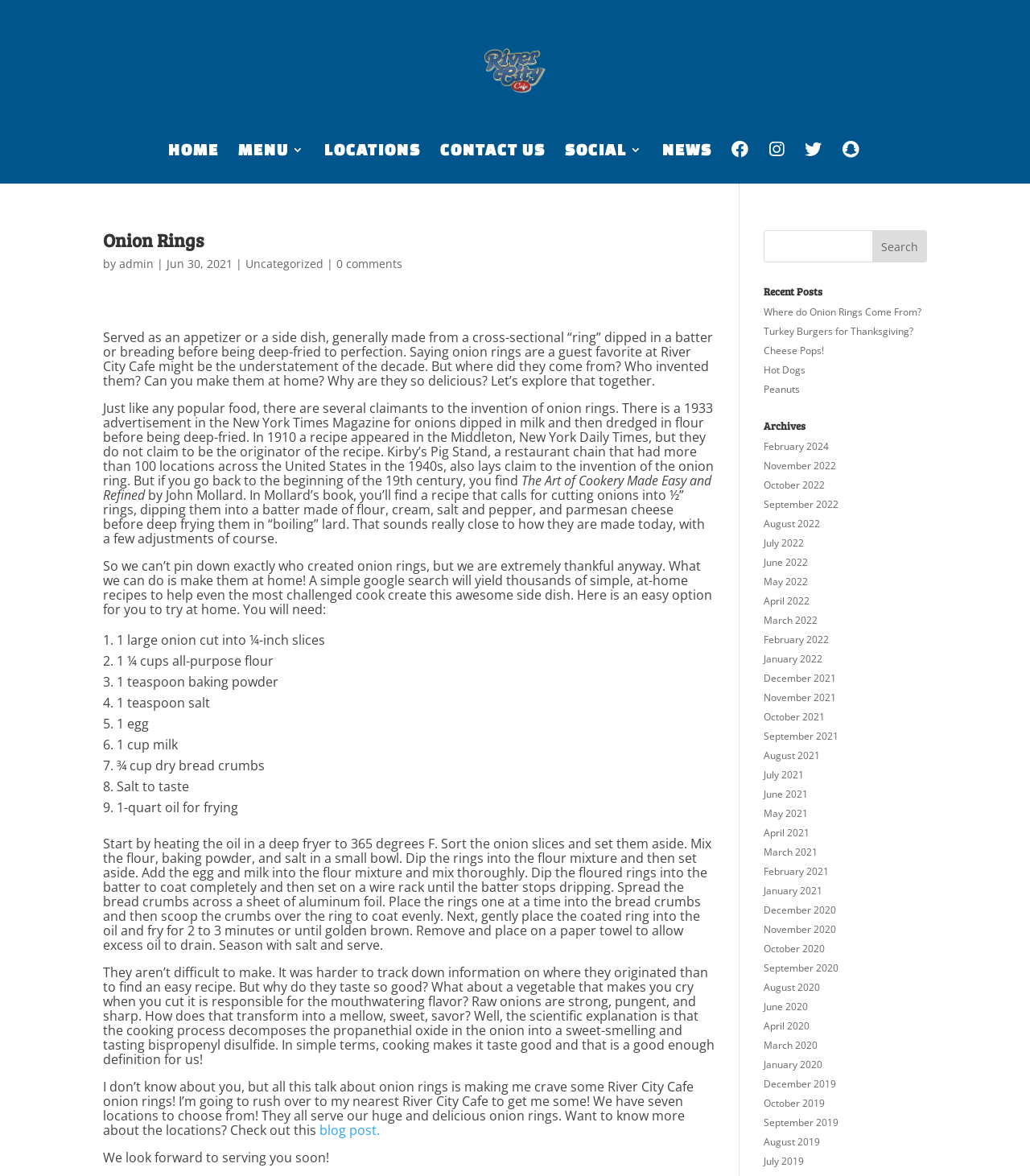Could you indicate the bounding box coordinates of the region to click in order to complete this instruction: "Check out the Recent Posts".

[0.741, 0.244, 0.9, 0.259]